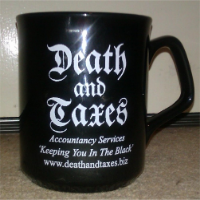Kindly respond to the following question with a single word or a brief phrase: 
What is the purpose of the mug?

For serving coffee or tea